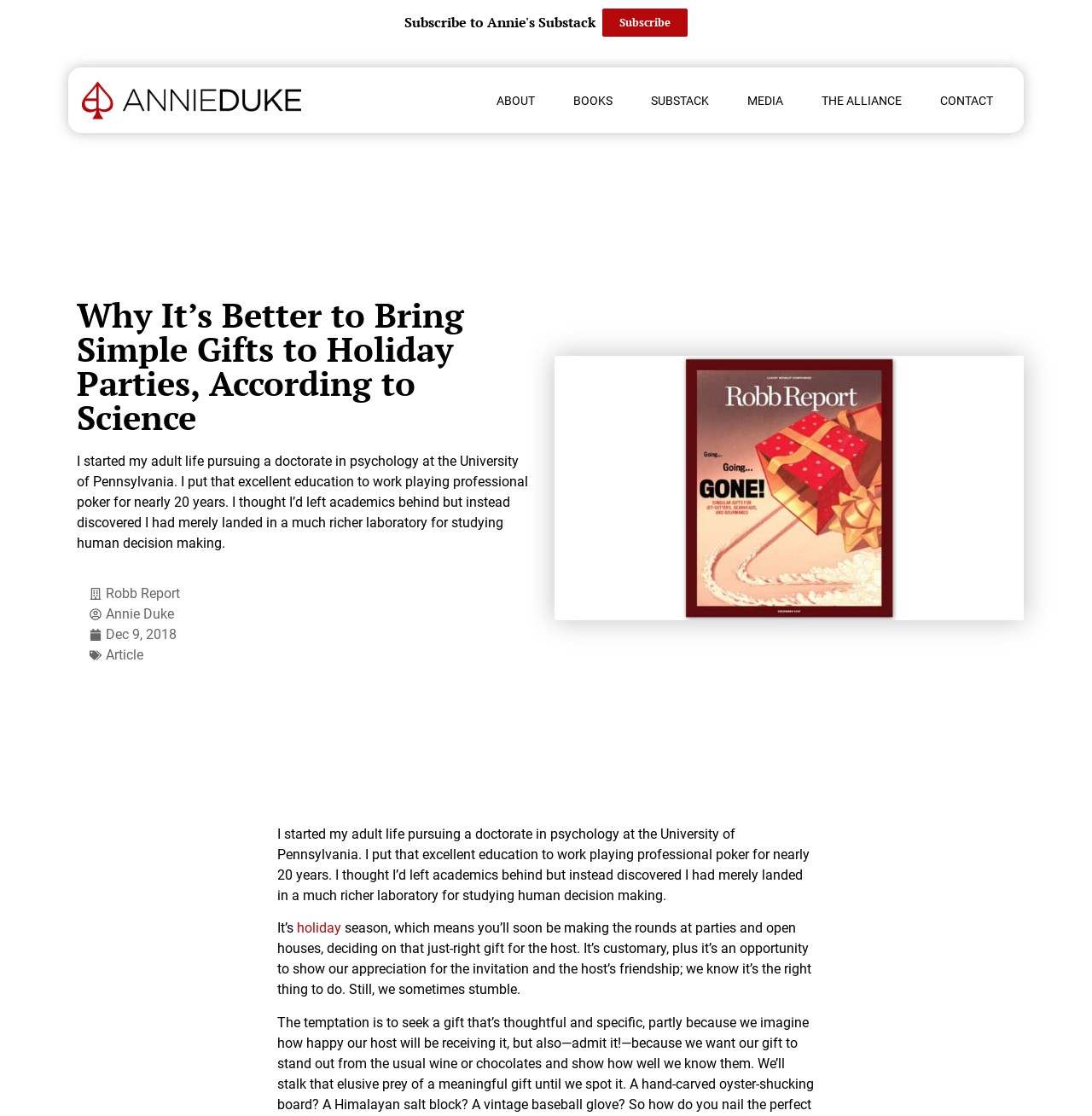Please identify the bounding box coordinates of the element on the webpage that should be clicked to follow this instruction: "Visit Annie Duke's homepage". The bounding box coordinates should be given as four float numbers between 0 and 1, formatted as [left, top, right, bottom].

[0.075, 0.073, 0.276, 0.107]